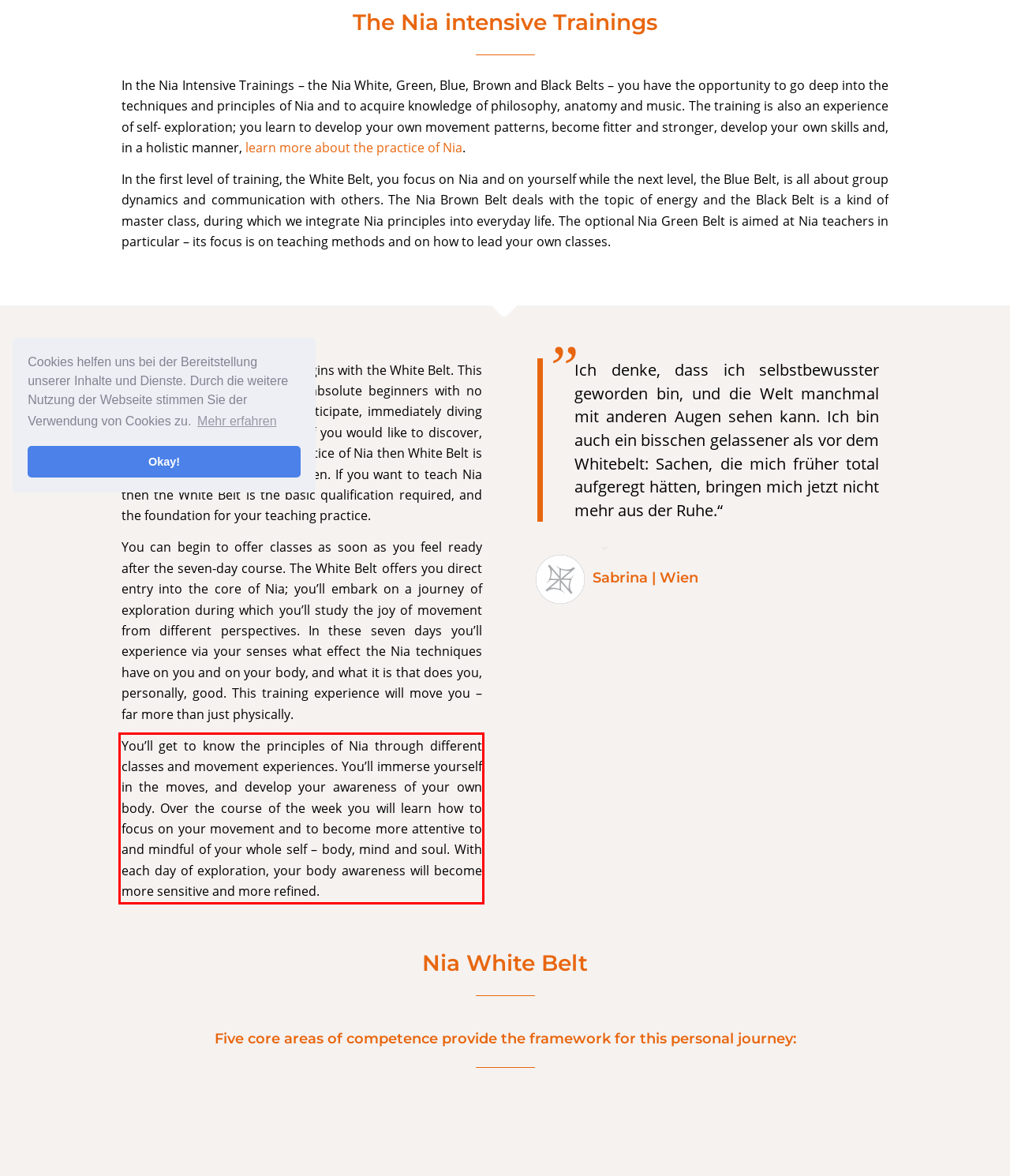You have a screenshot of a webpage with a red bounding box. Use OCR to generate the text contained within this red rectangle.

You’ll get to know the principles of Nia through different classes and movement experiences. You’ll immerse yourself in the moves, and develop your awareness of your own body. Over the course of the week you will learn how to focus on your movement and to become more attentive to and mindful of your whole self – body, mind and soul. With each day of exploration, your body awareness will become more sensitive and more refined.